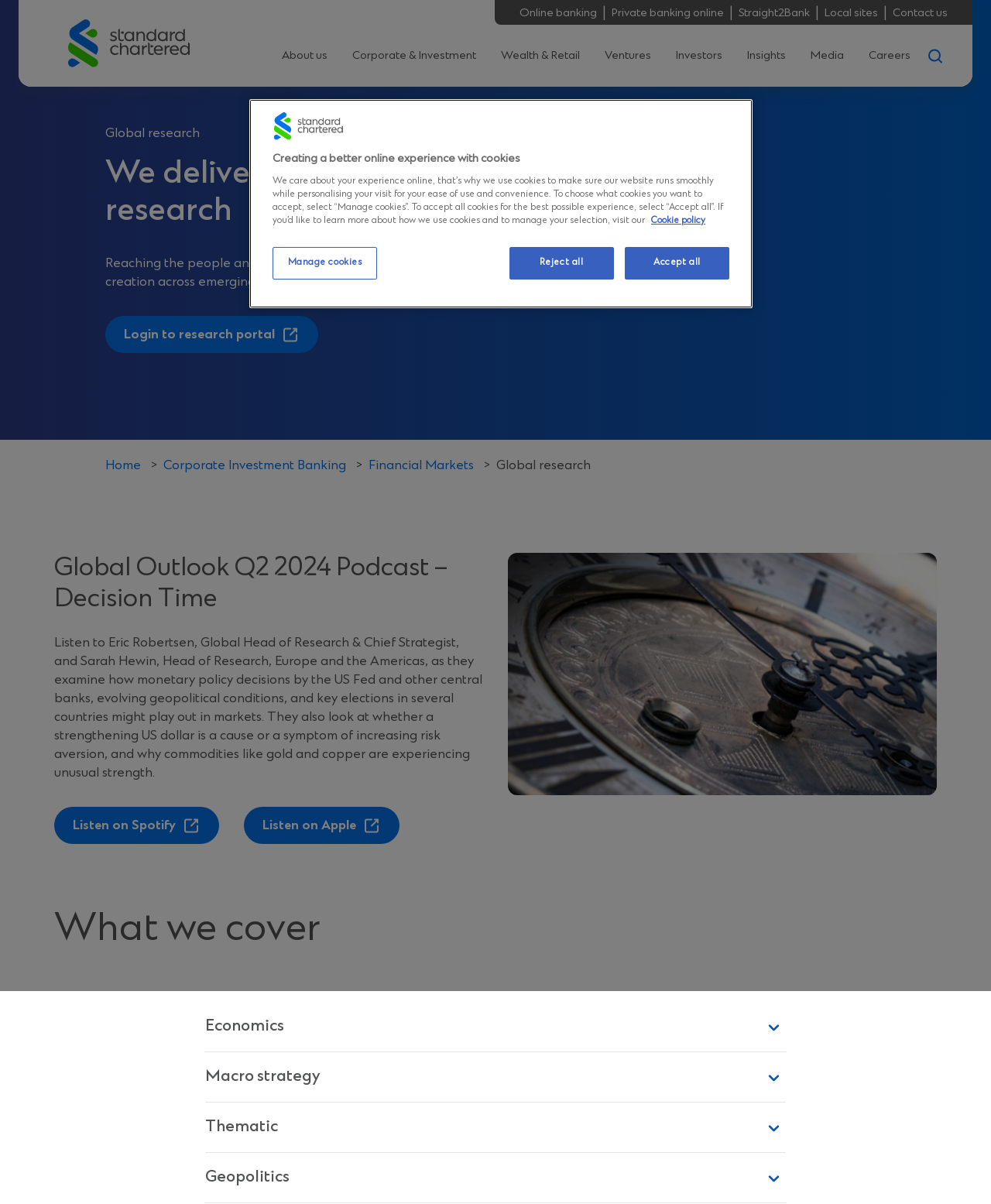Please find the main title text of this webpage.

We deliver differentiated research